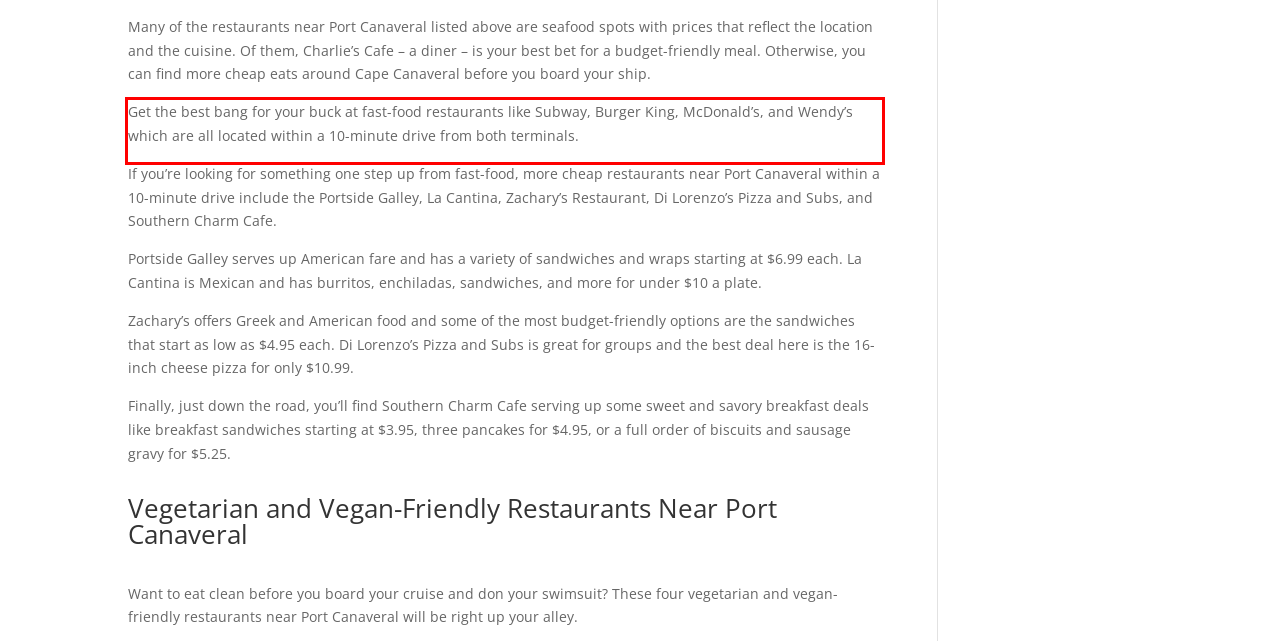You are given a screenshot showing a webpage with a red bounding box. Perform OCR to capture the text within the red bounding box.

Get the best bang for your buck at fast-food restaurants like Subway, Burger King, McDonald’s, and Wendy’s which are all located within a 10-minute drive from both terminals.